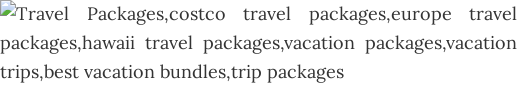Answer succinctly with a single word or phrase:
What is the focus of the vacation packages?

Quality and value